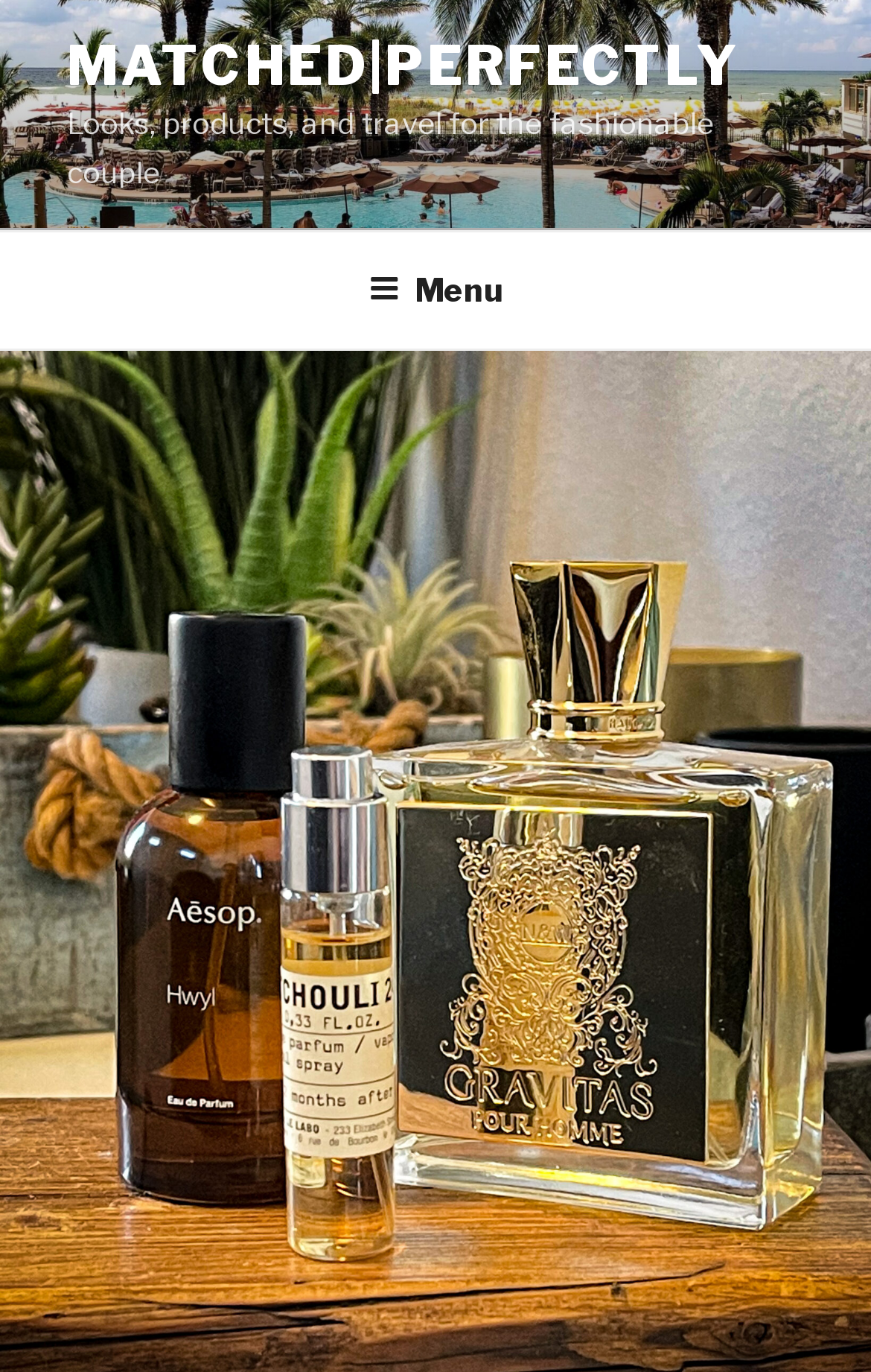Locate the bounding box coordinates of the UI element described by: "Menu". The bounding box coordinates should consist of four float numbers between 0 and 1, i.e., [left, top, right, bottom].

[0.386, 0.171, 0.614, 0.251]